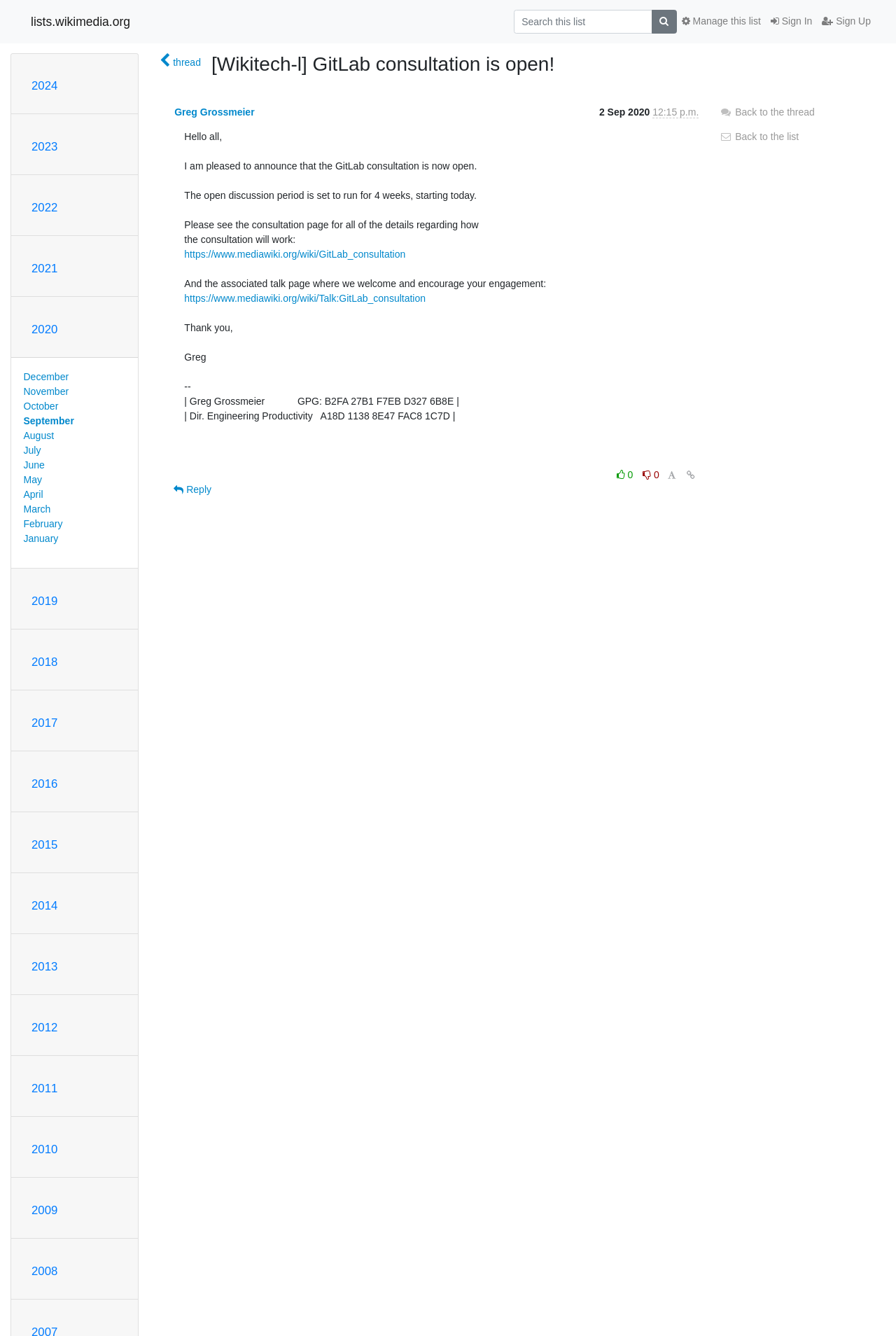Using a single word or phrase, answer the following question: 
What is the link to the consultation page?

https://www.mediawiki.org/wiki/GitLab_consultation